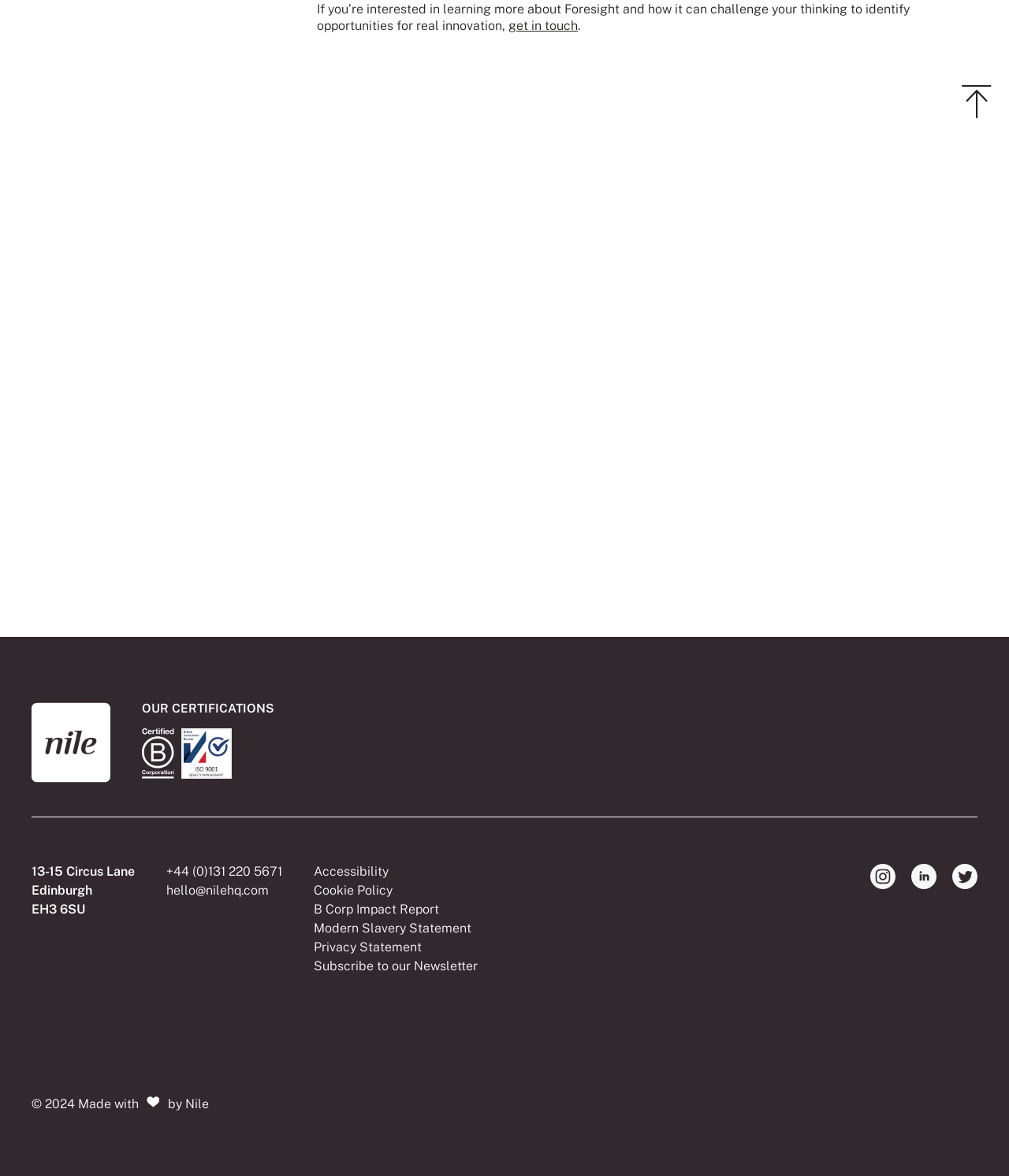Calculate the bounding box coordinates of the UI element given the description: "B Corp Impact Report".

[0.311, 0.767, 0.435, 0.779]